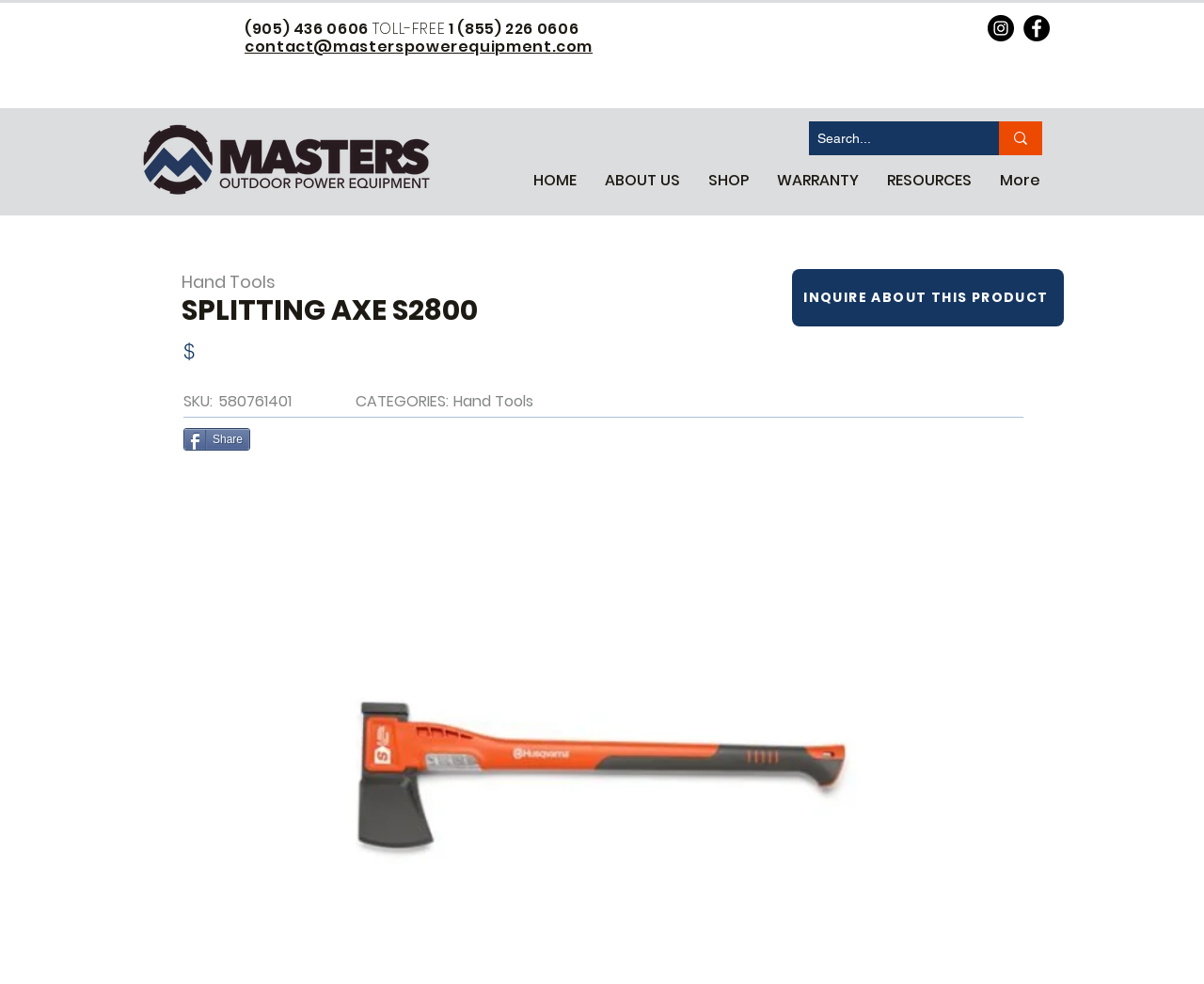Please locate the bounding box coordinates for the element that should be clicked to achieve the following instruction: "Share this product". Ensure the coordinates are given as four float numbers between 0 and 1, i.e., [left, top, right, bottom].

[0.152, 0.435, 0.208, 0.458]